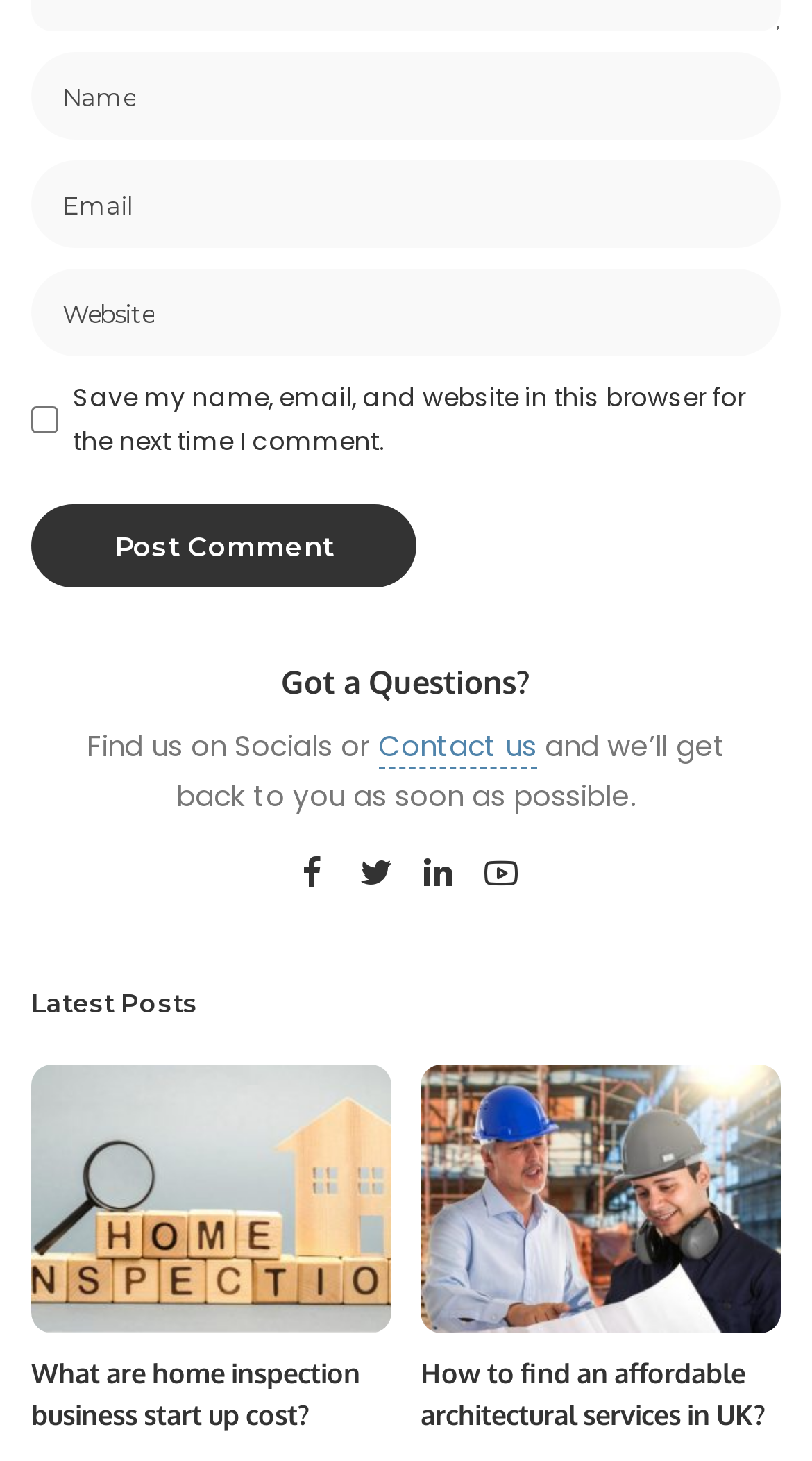Find the bounding box coordinates for the element that must be clicked to complete the instruction: "Post a comment". The coordinates should be four float numbers between 0 and 1, indicated as [left, top, right, bottom].

[0.038, 0.345, 0.513, 0.402]